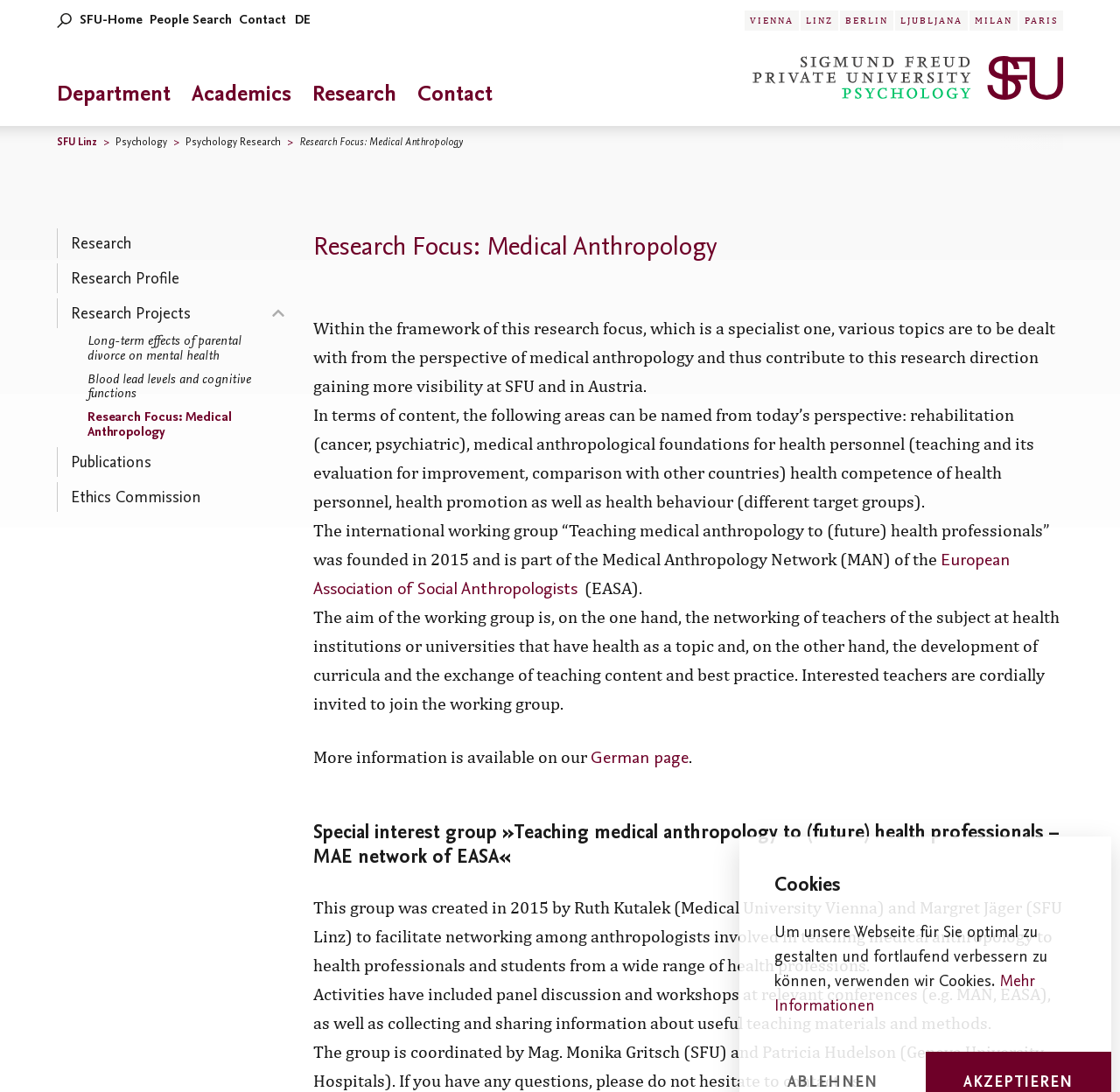What is the aim of the working group? Please answer the question using a single word or phrase based on the image.

Networking and curriculum development